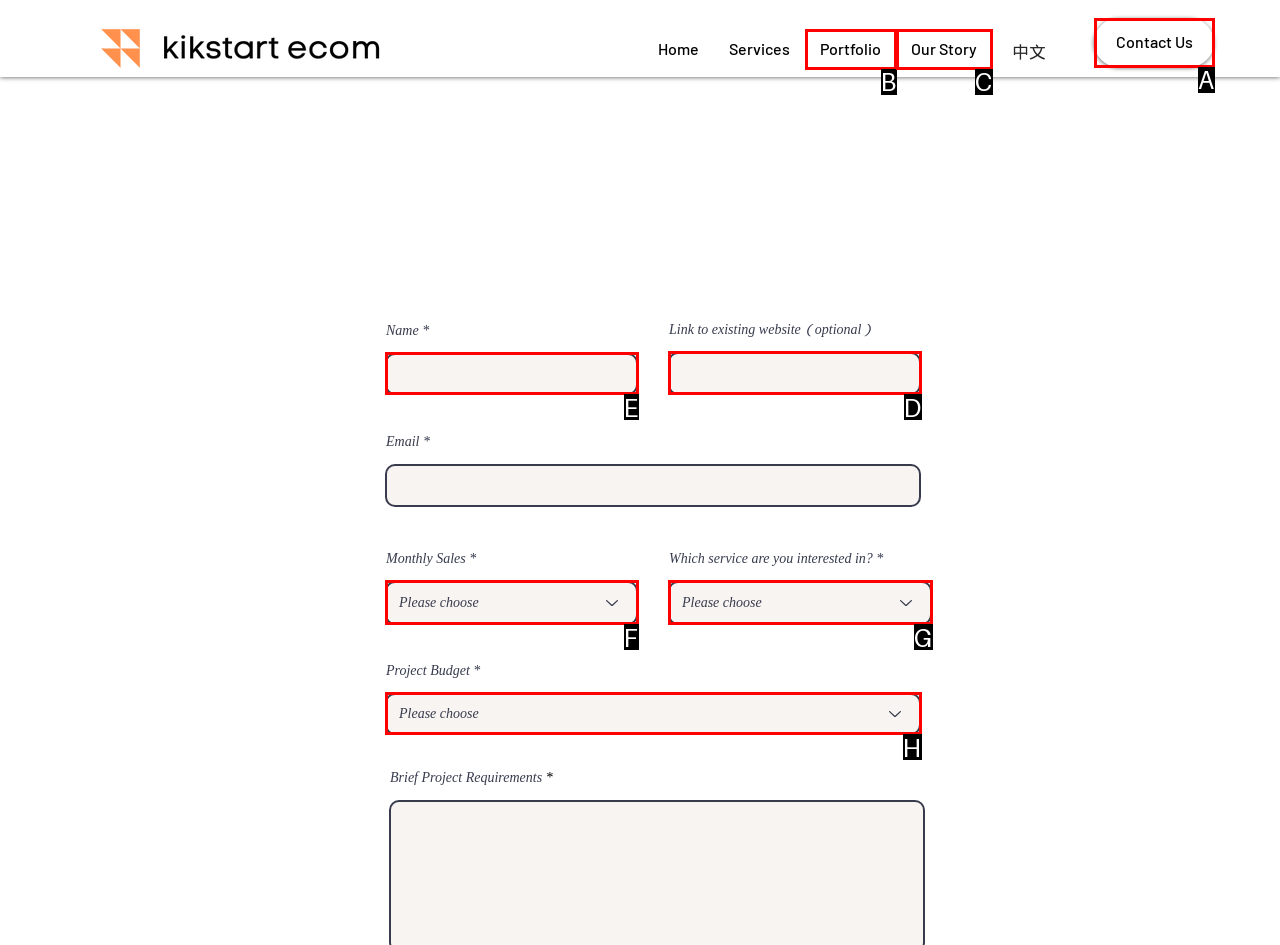Identify the UI element described as: Our Story
Answer with the option's letter directly.

C